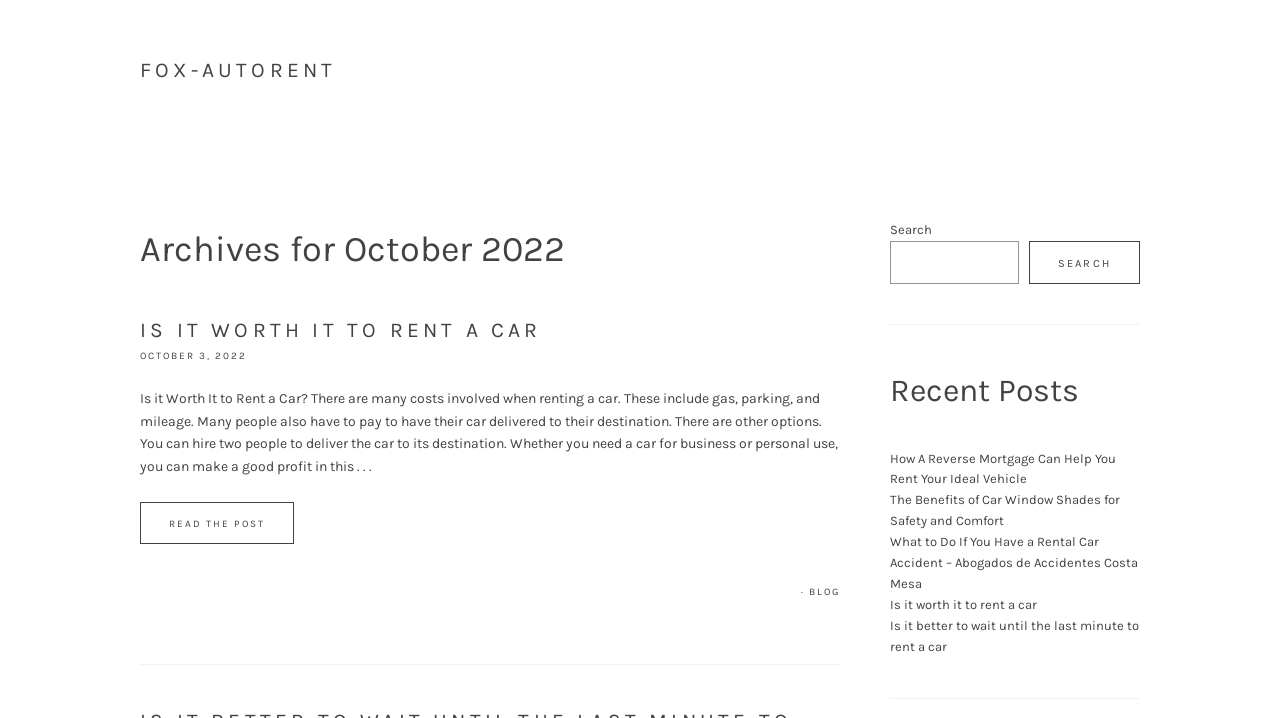Analyze the image and deliver a detailed answer to the question: What is the purpose of the search box?

The search box is located in the top-right section of the webpage and is labeled as 'Search'. It is likely used to search for content within the blog.